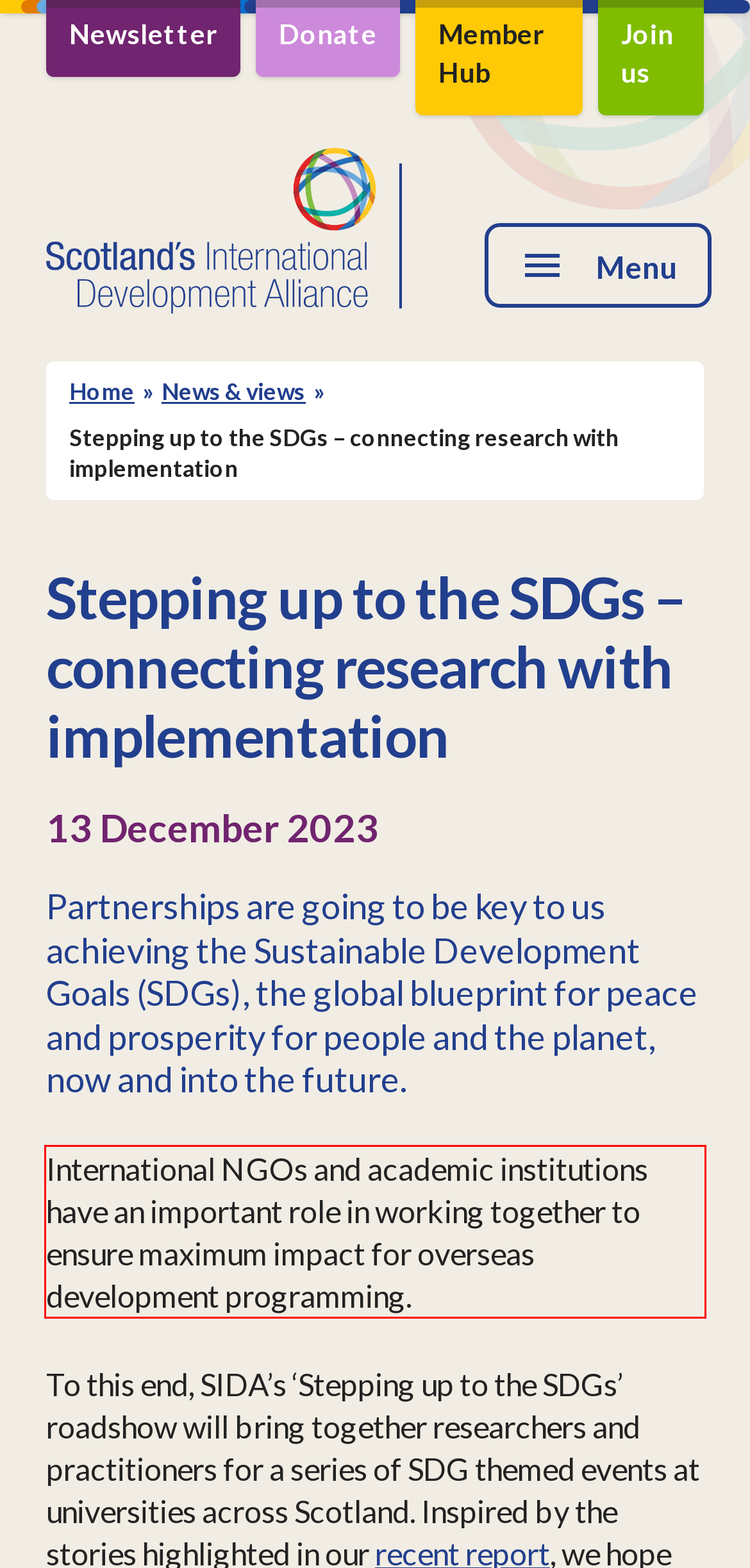Observe the screenshot of the webpage that includes a red rectangle bounding box. Conduct OCR on the content inside this red bounding box and generate the text.

International NGOs and academic institutions have an important role in working together to ensure maximum impact for overseas development programming.